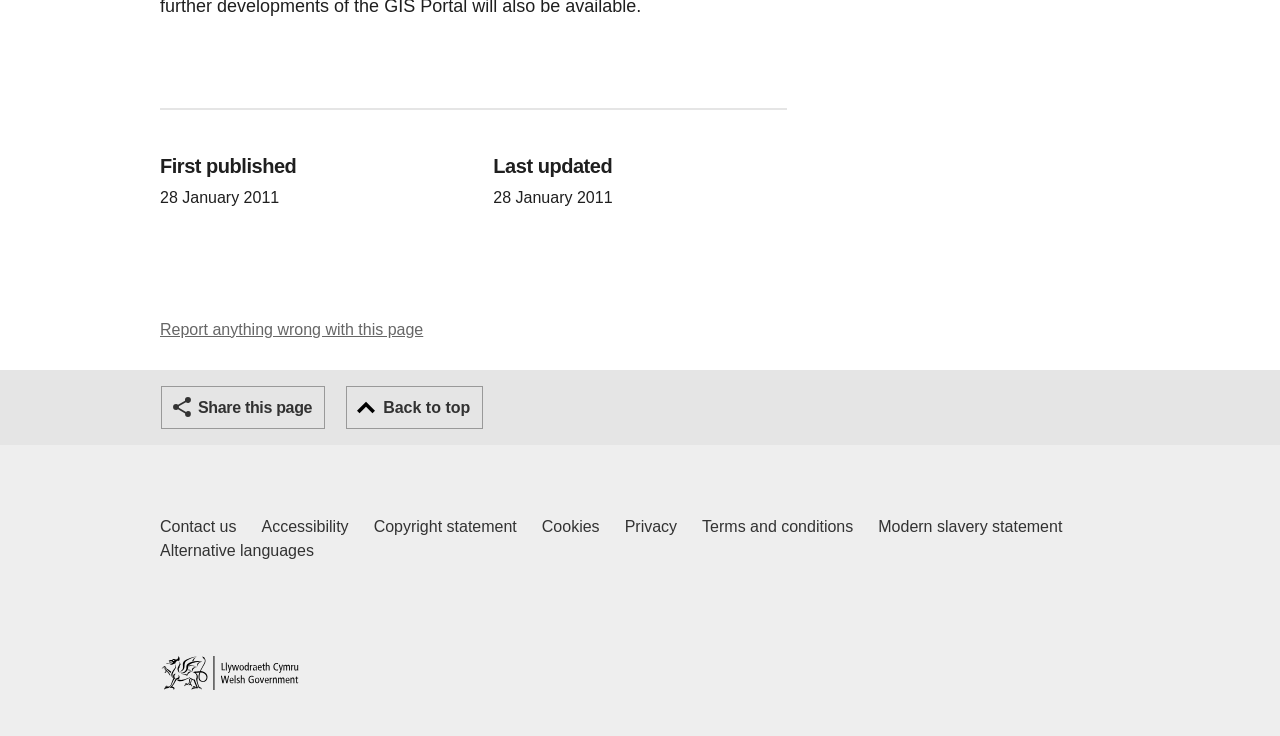Please determine the bounding box coordinates of the element to click in order to execute the following instruction: "Report anything wrong with this page". The coordinates should be four float numbers between 0 and 1, specified as [left, top, right, bottom].

[0.125, 0.436, 0.331, 0.459]